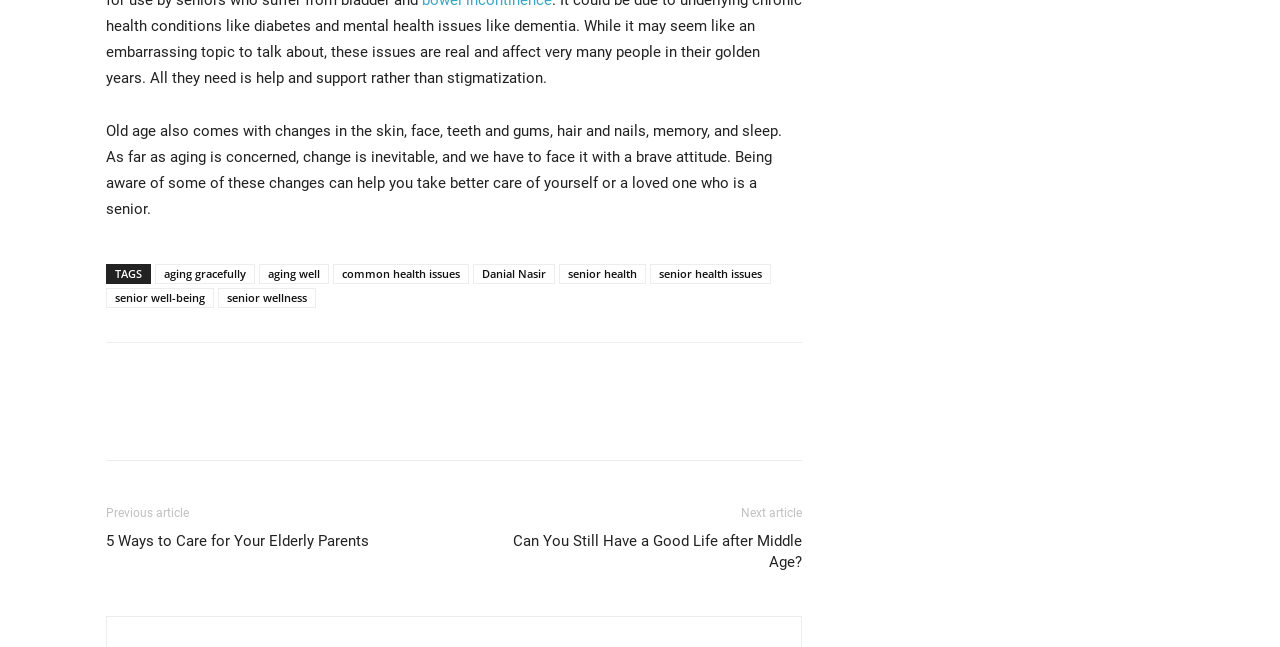Extract the bounding box coordinates of the UI element described: "senior health issues". Provide the coordinates in the format [left, top, right, bottom] with values ranging from 0 to 1.

[0.508, 0.673, 0.602, 0.704]